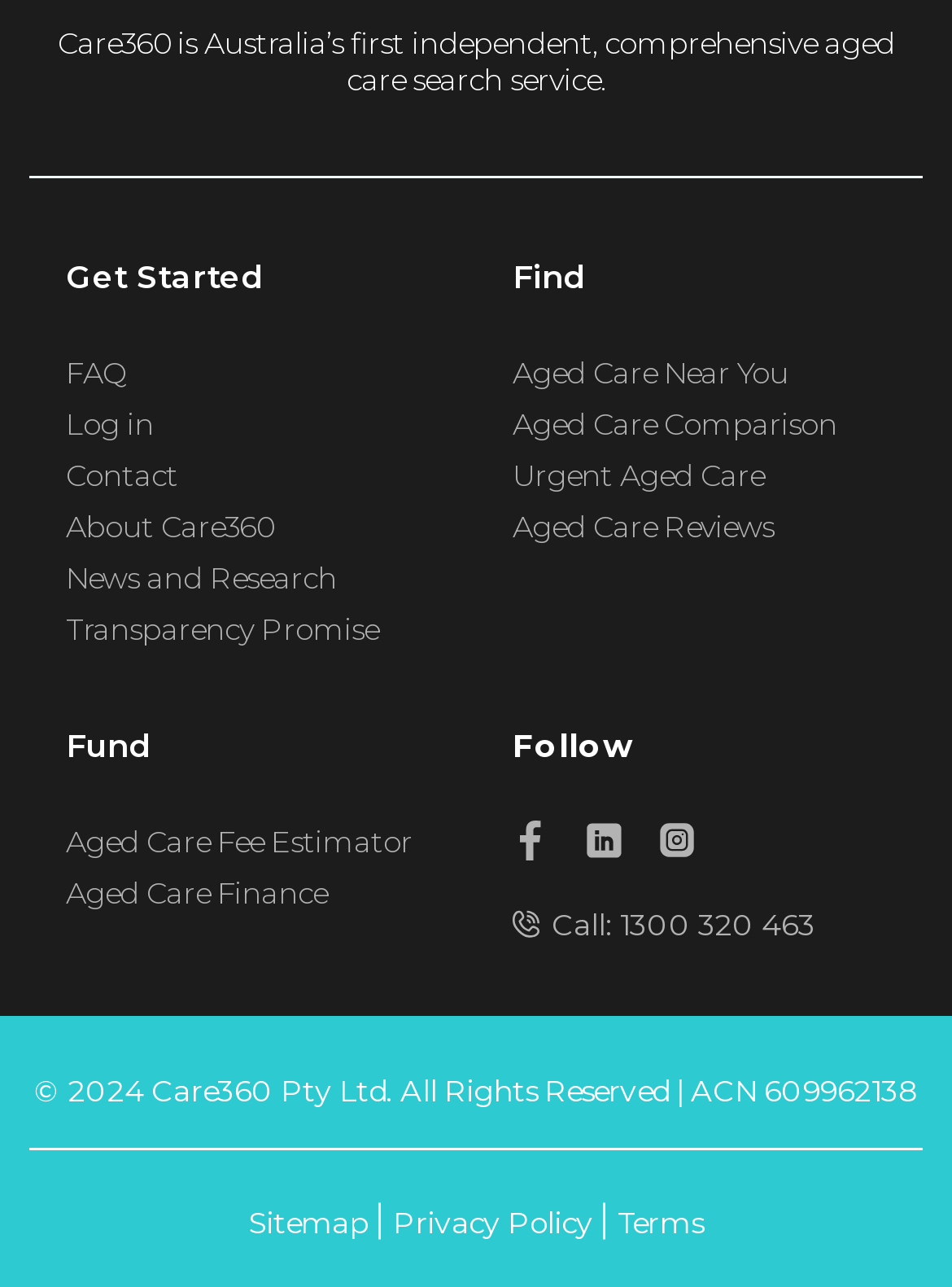Give a one-word or phrase response to the following question: What is the phone number to contact Care360?

1300 320 463